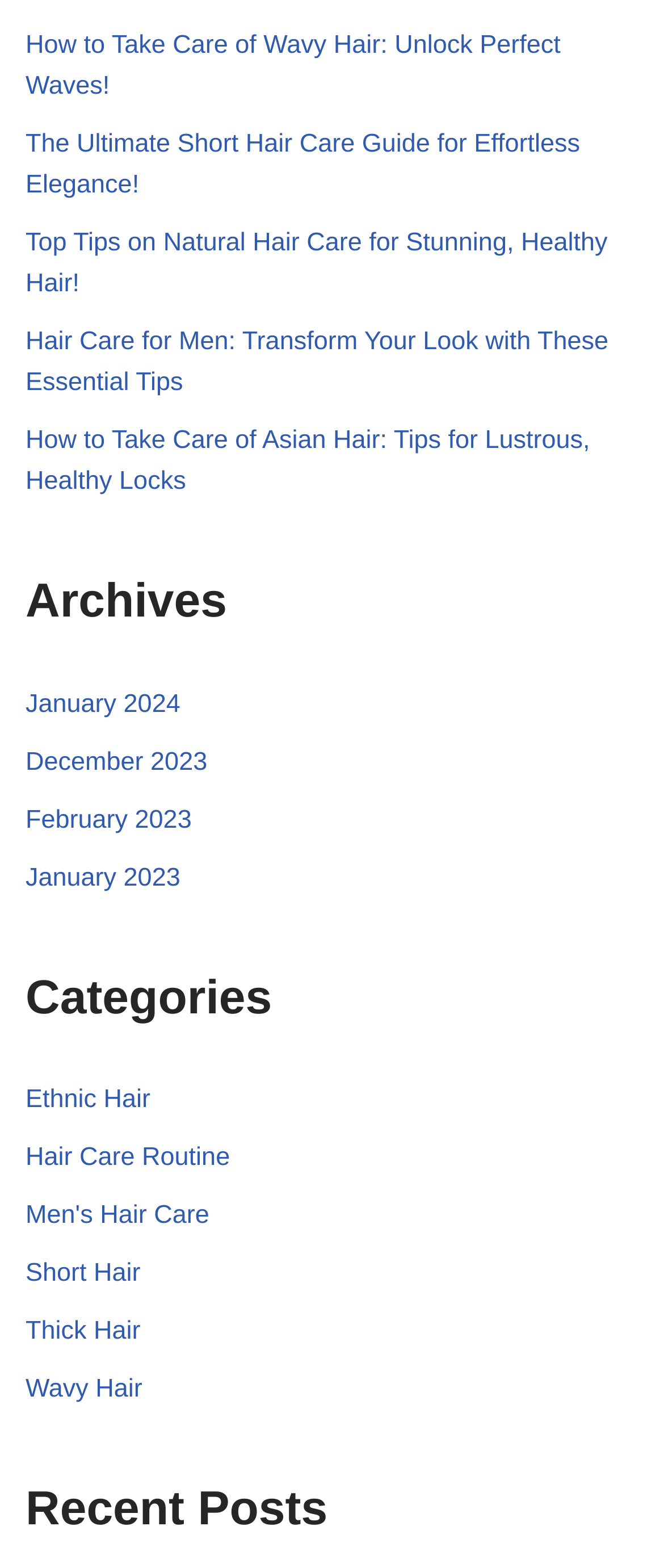What is the category of the link 'Hair Care Routine'?
Answer with a single word or short phrase according to what you see in the image.

Hair Care